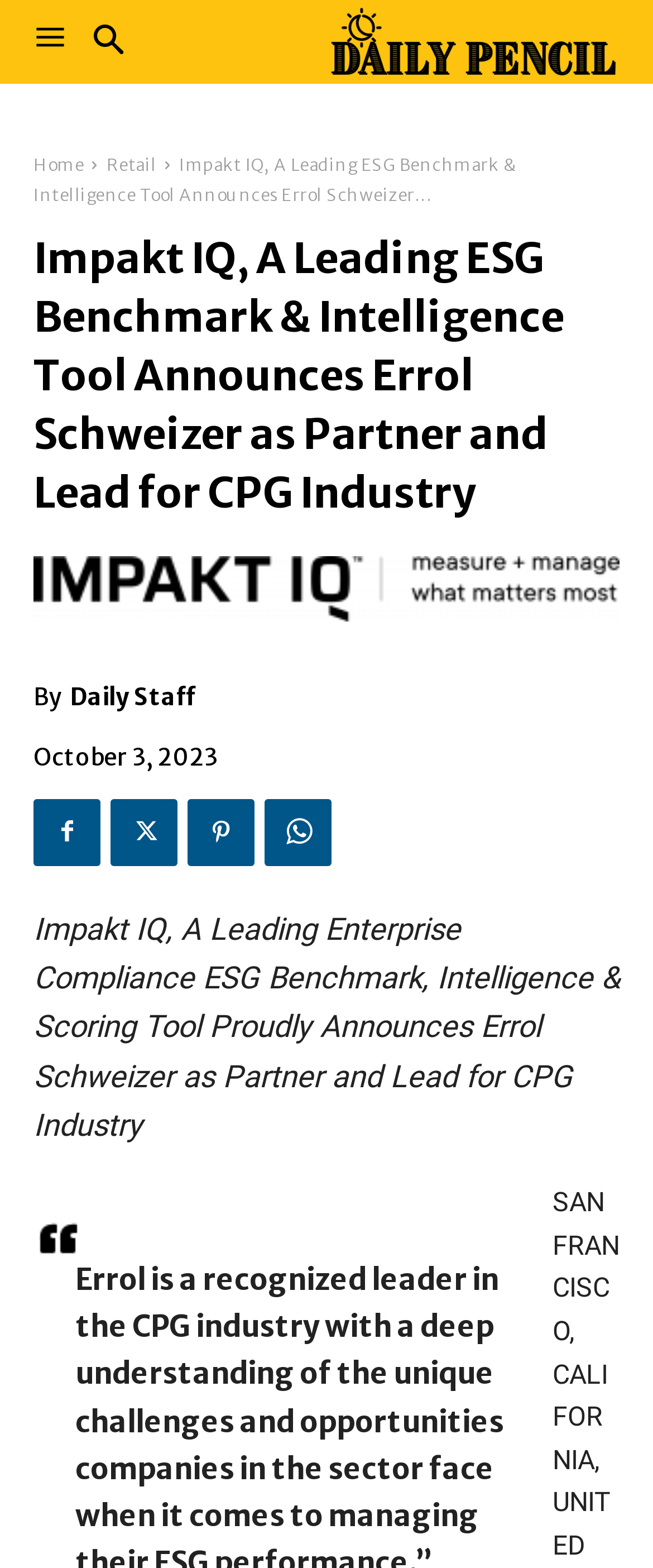What industry does Errol Schweizer lead?
Using the image as a reference, answer with just one word or a short phrase.

CPG Industry